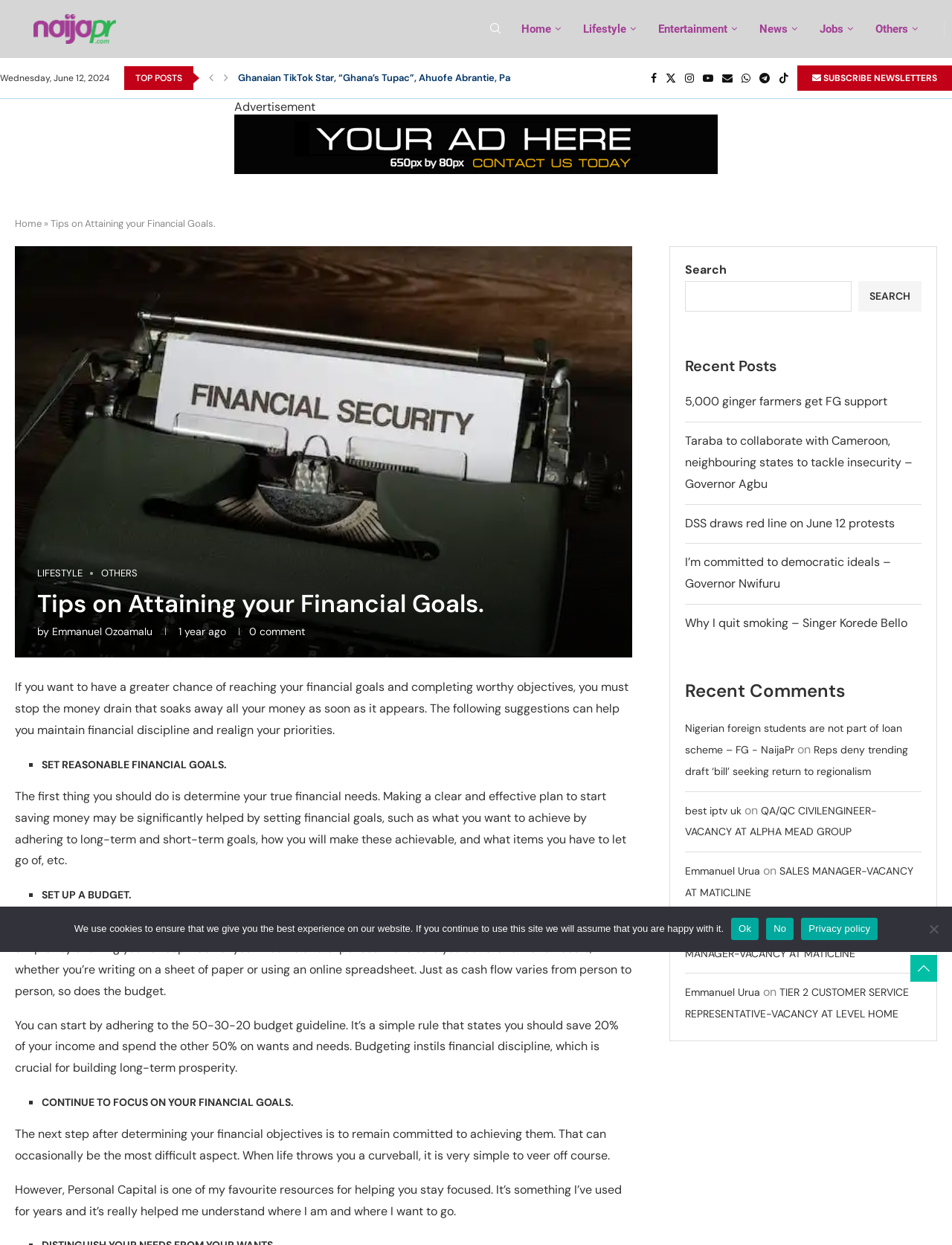What is the date displayed on the webpage?
Deliver a detailed and extensive answer to the question.

The date displayed on the webpage is Wednesday, June 12, 2024, which can be found at the top of the webpage, inside the StaticText element with the text 'Wednesday, June 12, 2024'.